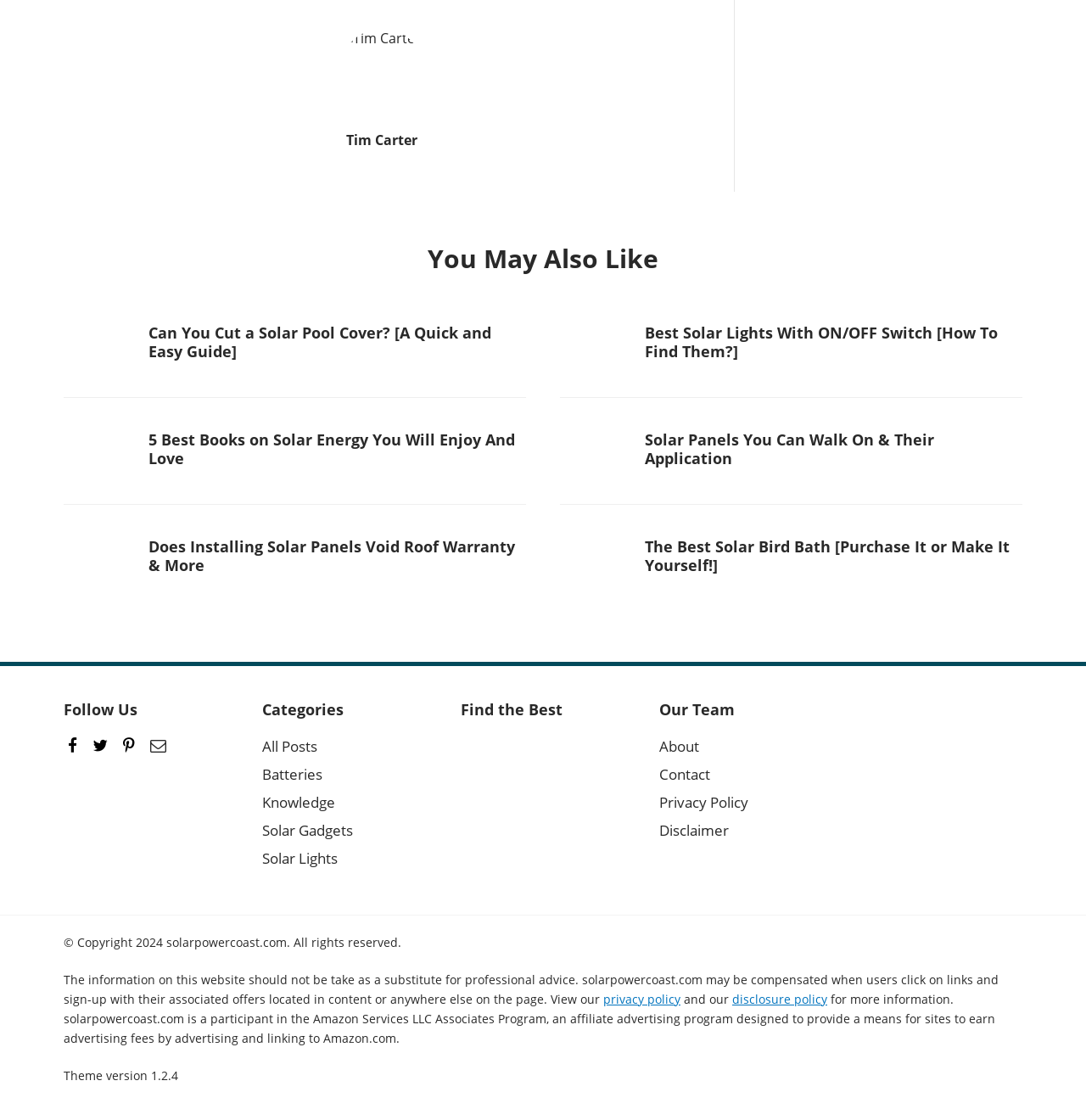What are the categories listed on the webpage? Please answer the question using a single word or phrase based on the image.

All Posts, Batteries, Knowledge, Solar Gadgets, Solar Lights